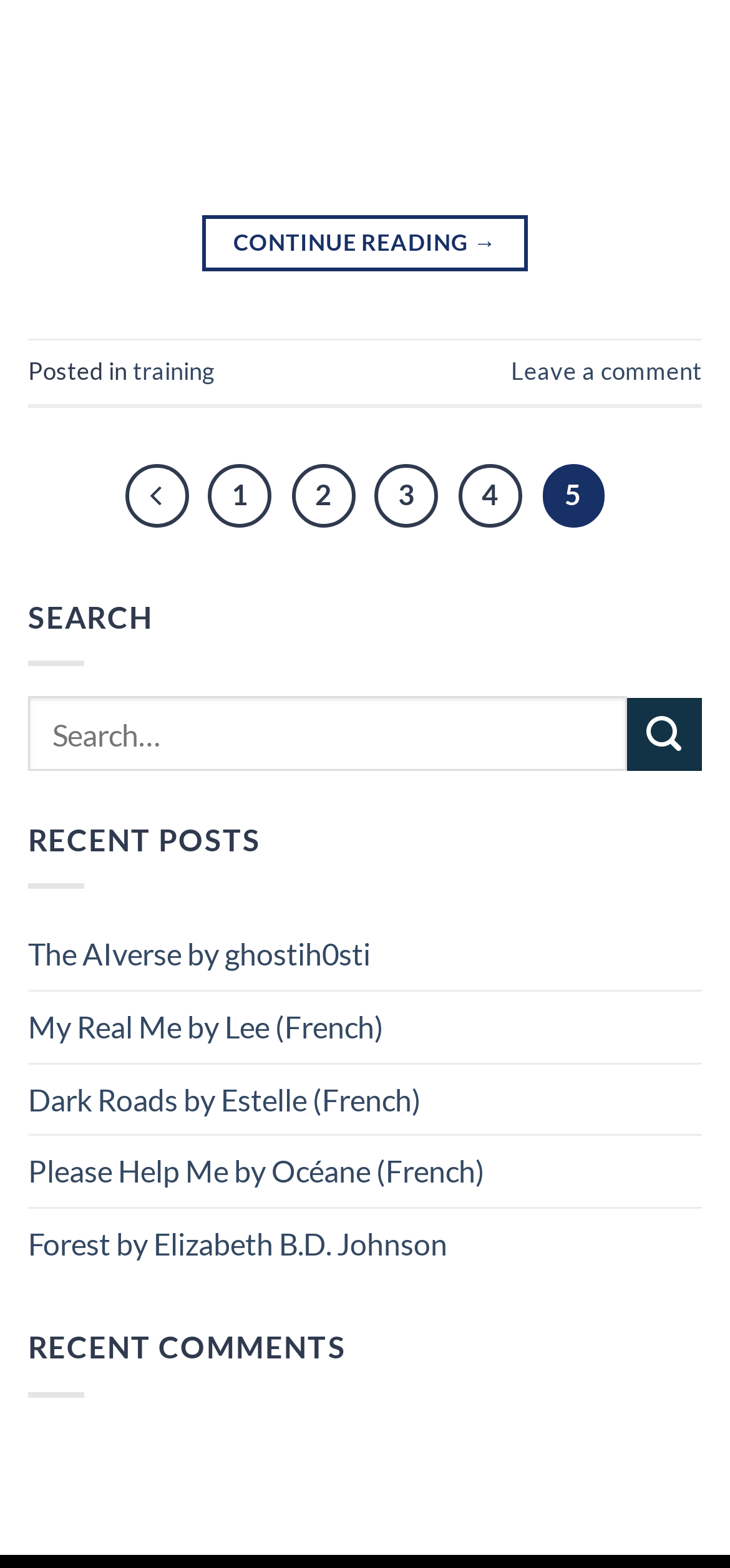Provide a brief response using a word or short phrase to this question:
How many recent comments are listed?

0